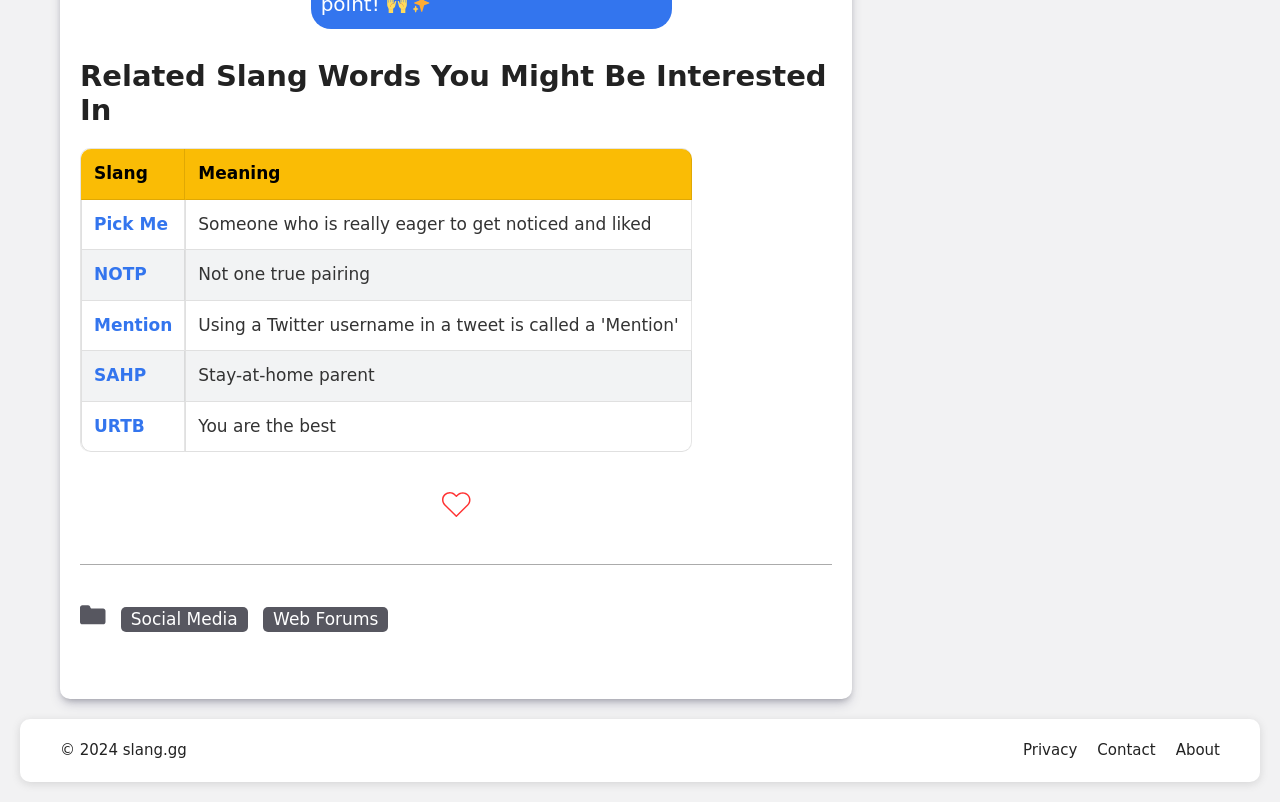Using the description: "About", identify the bounding box of the corresponding UI element in the screenshot.

[0.918, 0.924, 0.953, 0.947]